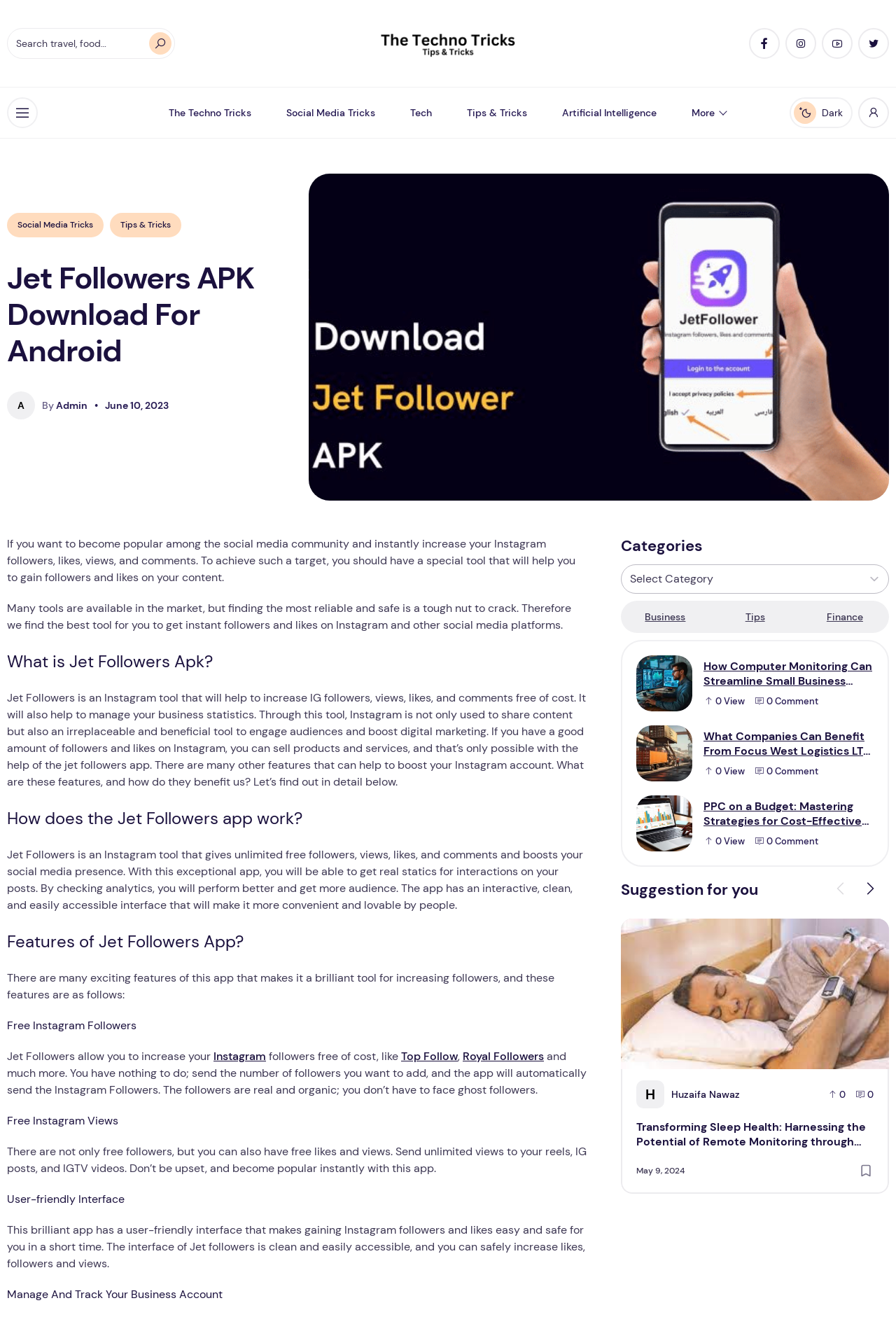What is the purpose of Jet Followers APK?
From the image, respond with a single word or phrase.

Increase Instagram followers